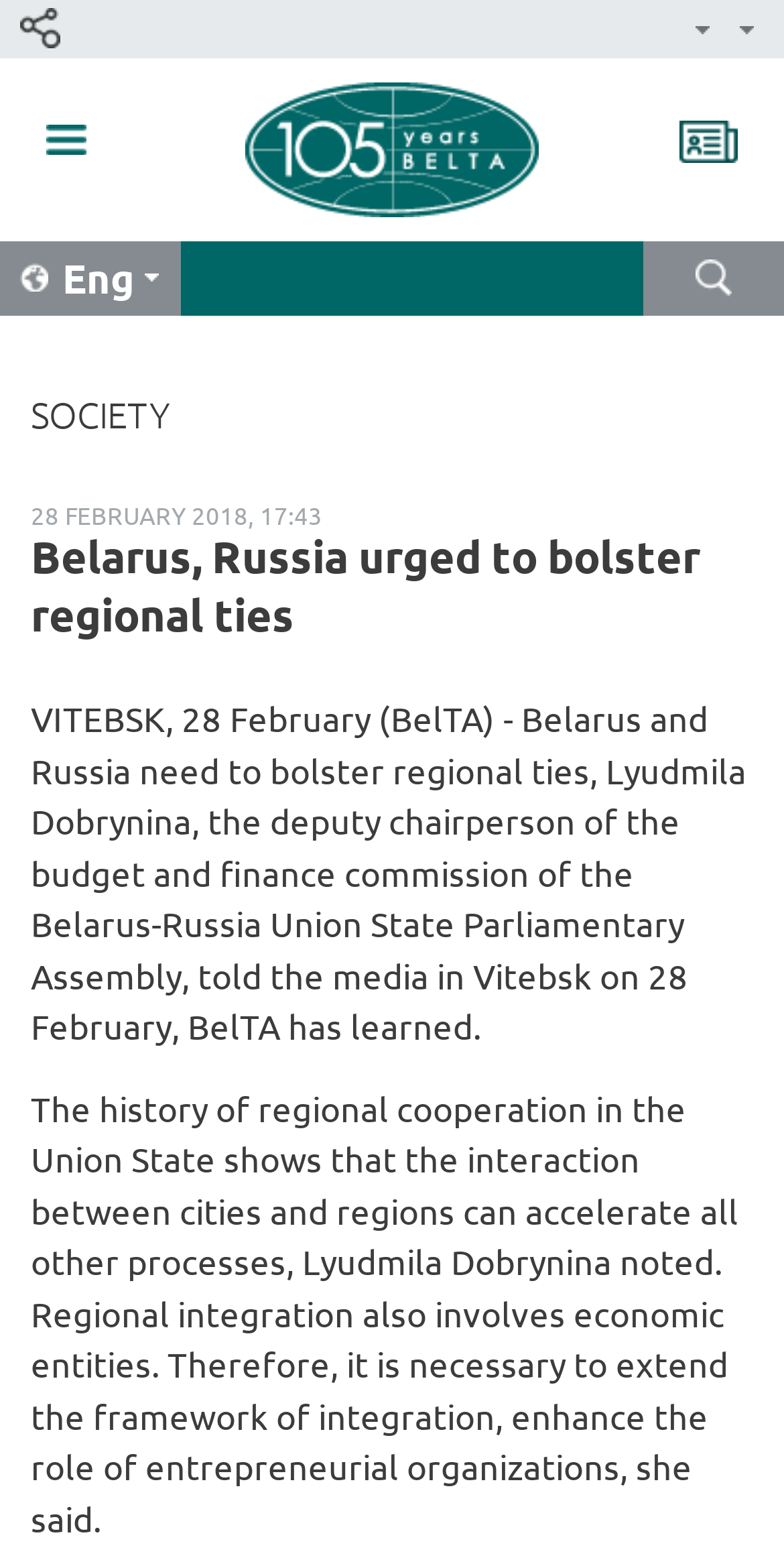Please identify the bounding box coordinates of the area that needs to be clicked to follow this instruction: "Click the 'Projects' link".

[0.874, 0.0, 0.905, 0.037]